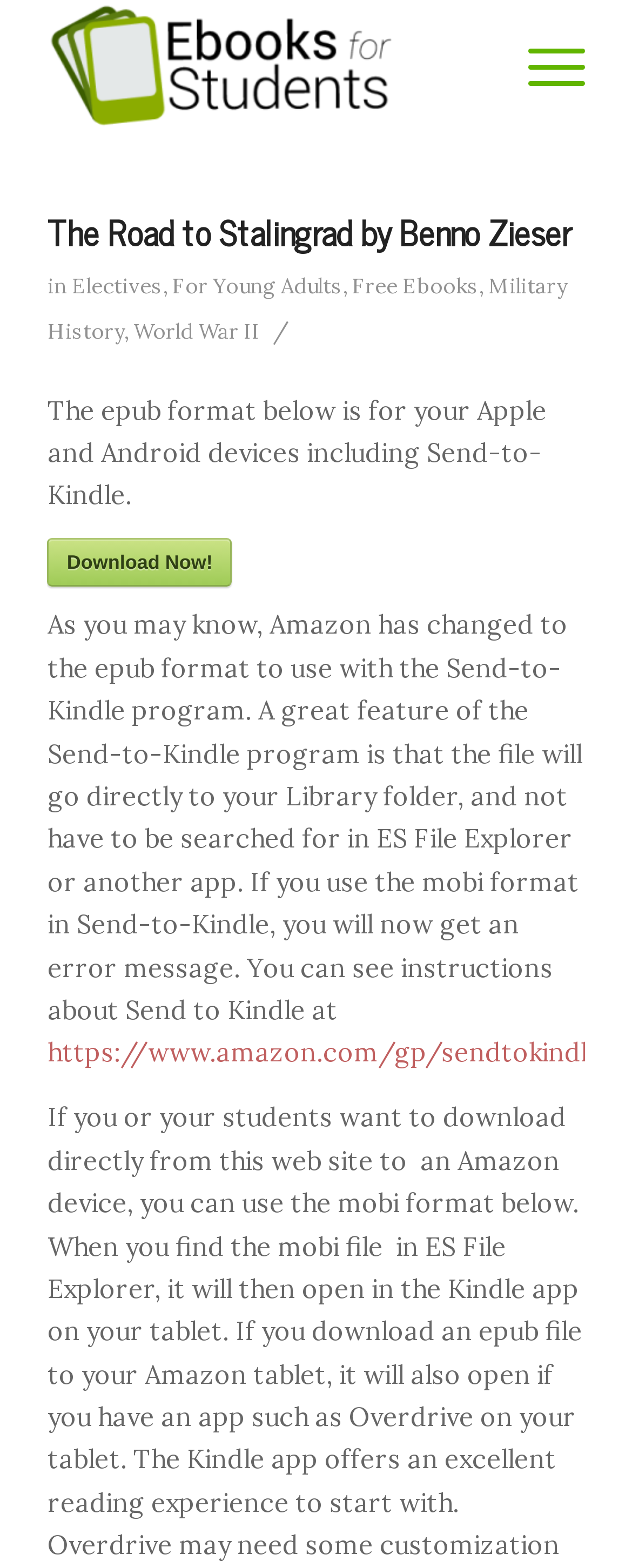Given the element description: "Download Now!", predict the bounding box coordinates of the UI element it refers to, using four float numbers between 0 and 1, i.e., [left, top, right, bottom].

[0.075, 0.344, 0.367, 0.375]